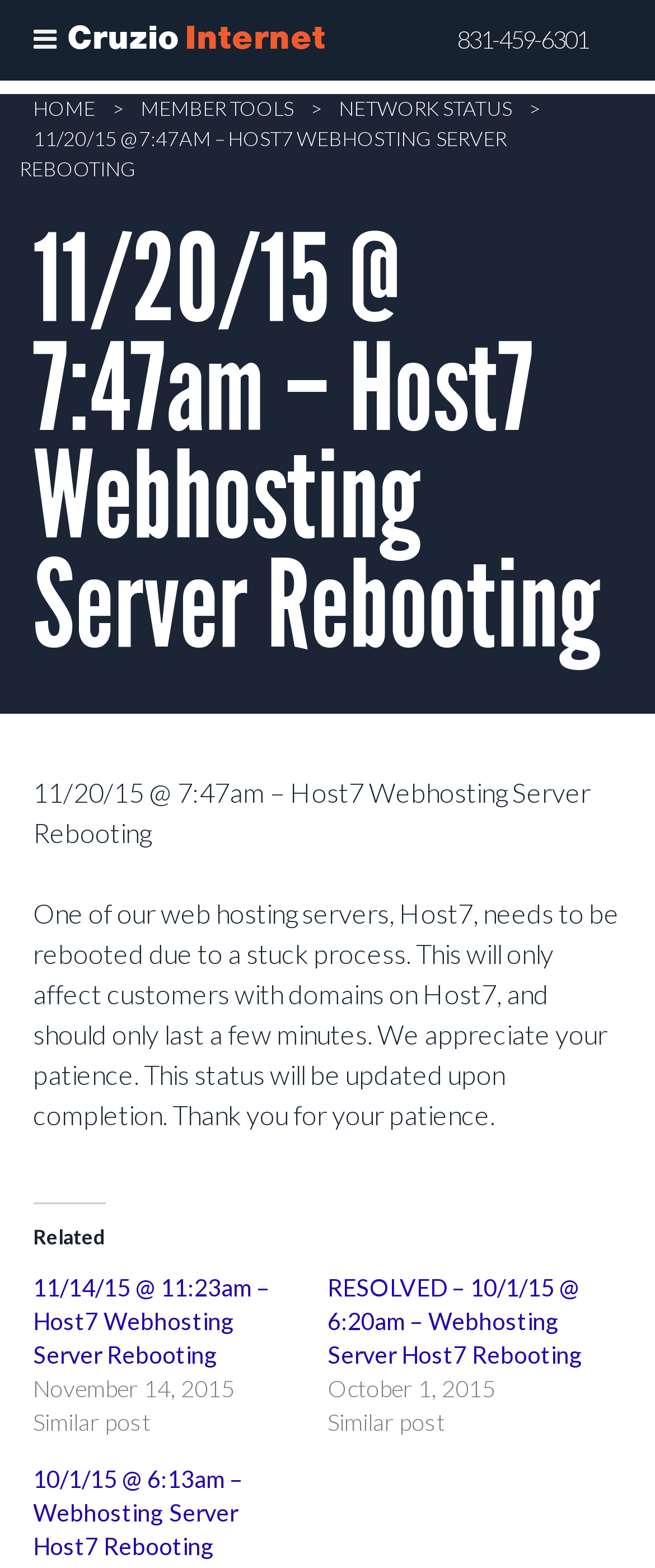How many navigation links are there in the top header?
Carefully examine the image and provide a detailed answer to the question.

The top header contains three navigation links: 'HOME', 'MEMBER TOOLS', and 'NETWORK STATUS'.